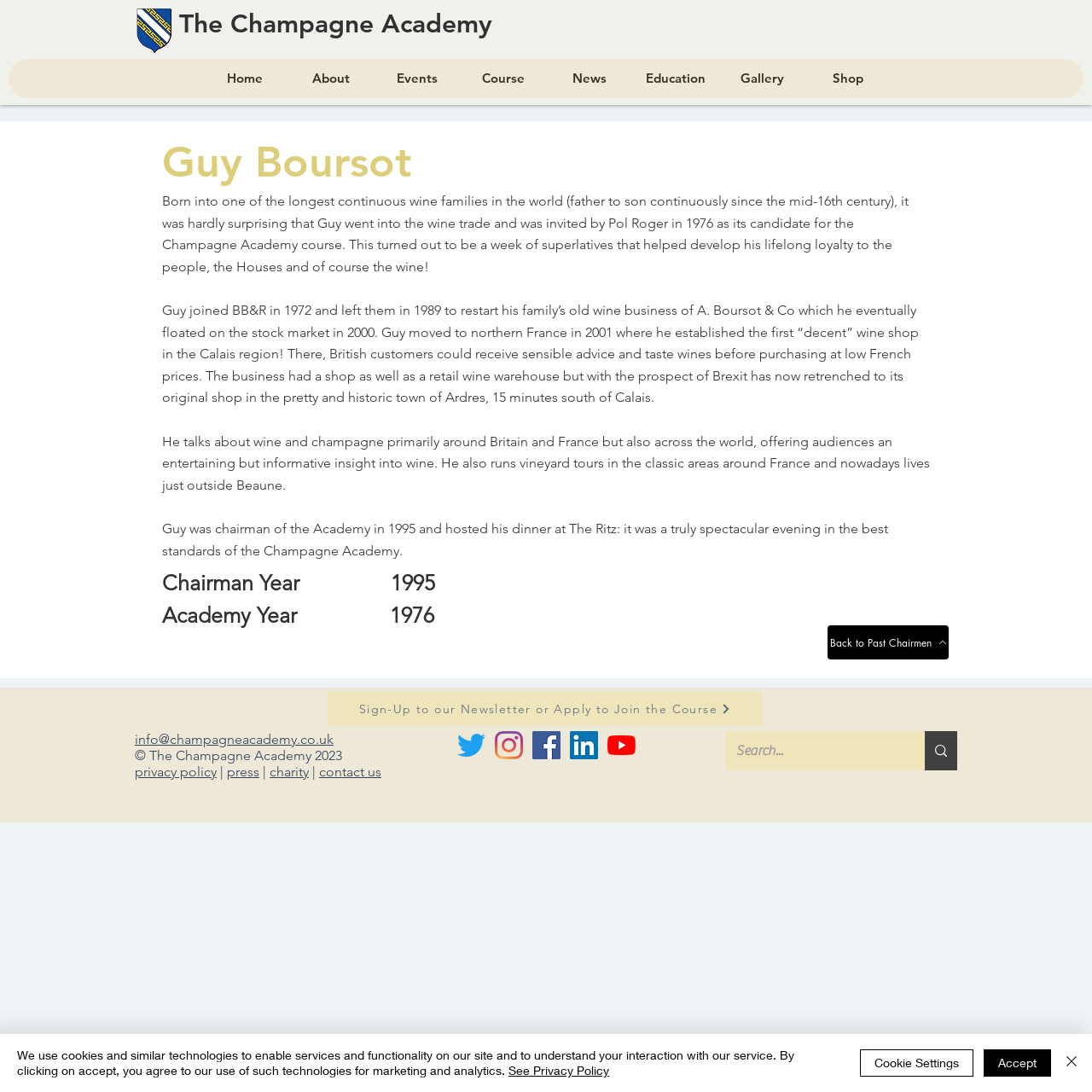Identify the bounding box coordinates for the region to click in order to carry out this instruction: "Click the 'Home' link". Provide the coordinates using four float numbers between 0 and 1, formatted as [left, top, right, bottom].

[0.184, 0.054, 0.263, 0.09]